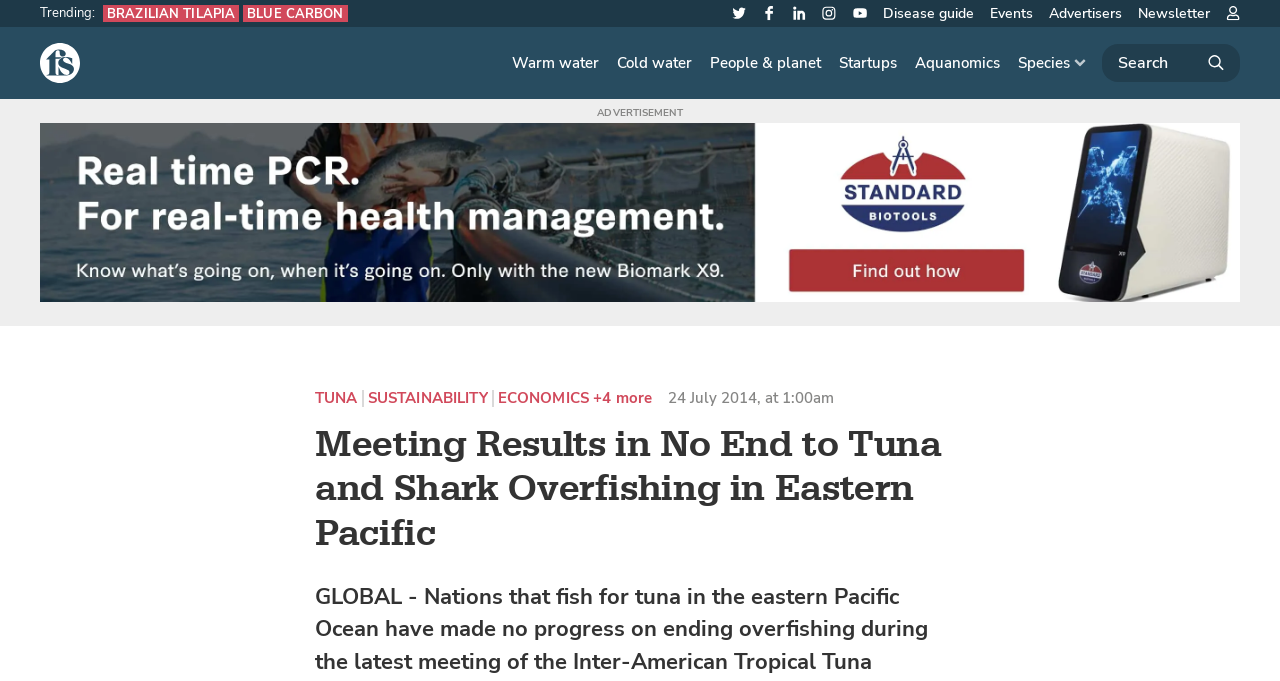Identify the main heading from the webpage and provide its text content.

Meeting Results in No End to Tuna and Shark Overfishing in Eastern Pacific